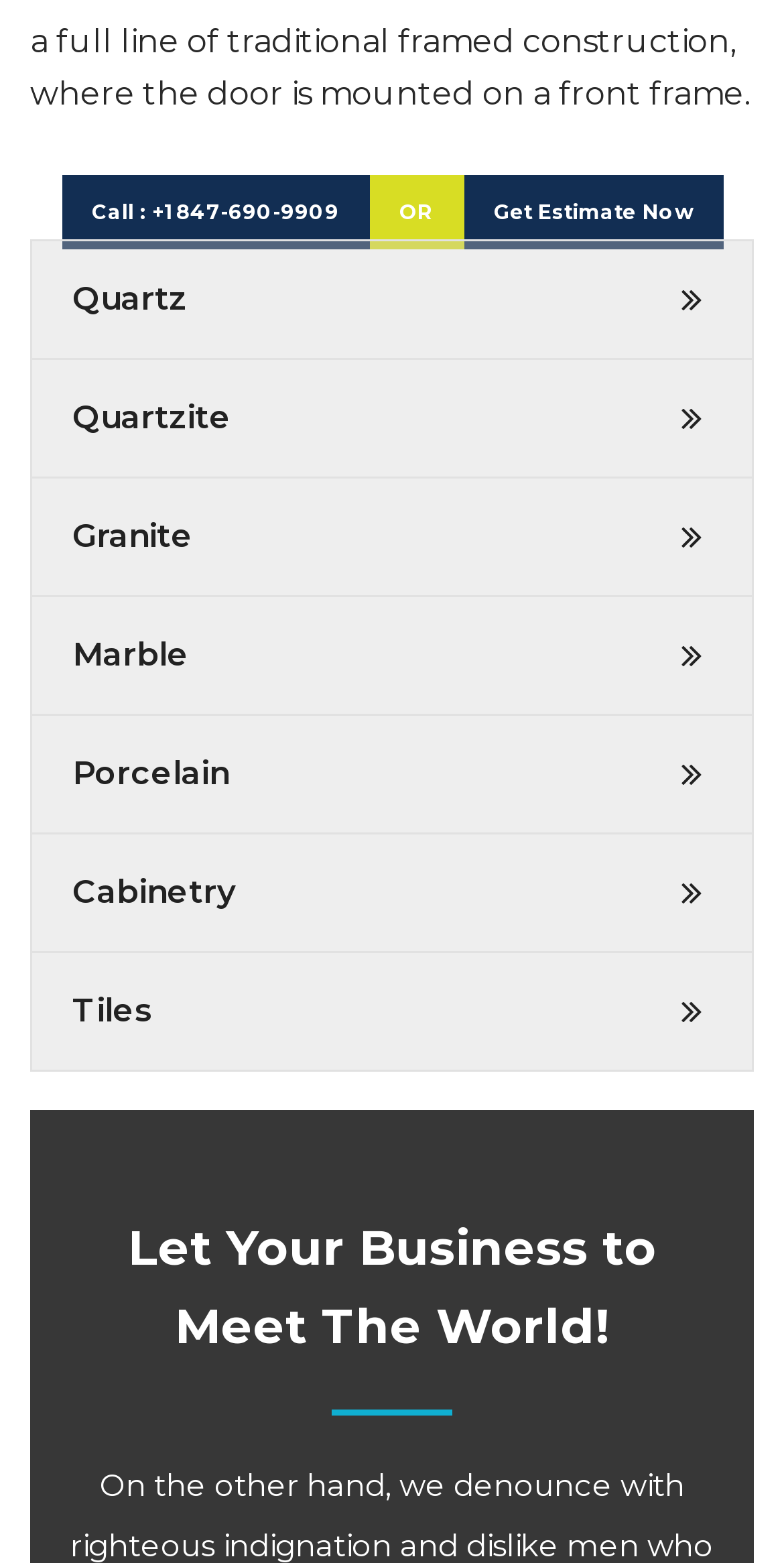Pinpoint the bounding box coordinates of the clickable area needed to execute the instruction: "View the topic 'Grill for the rear passive radiator'". The coordinates should be specified as four float numbers between 0 and 1, i.e., [left, top, right, bottom].

None